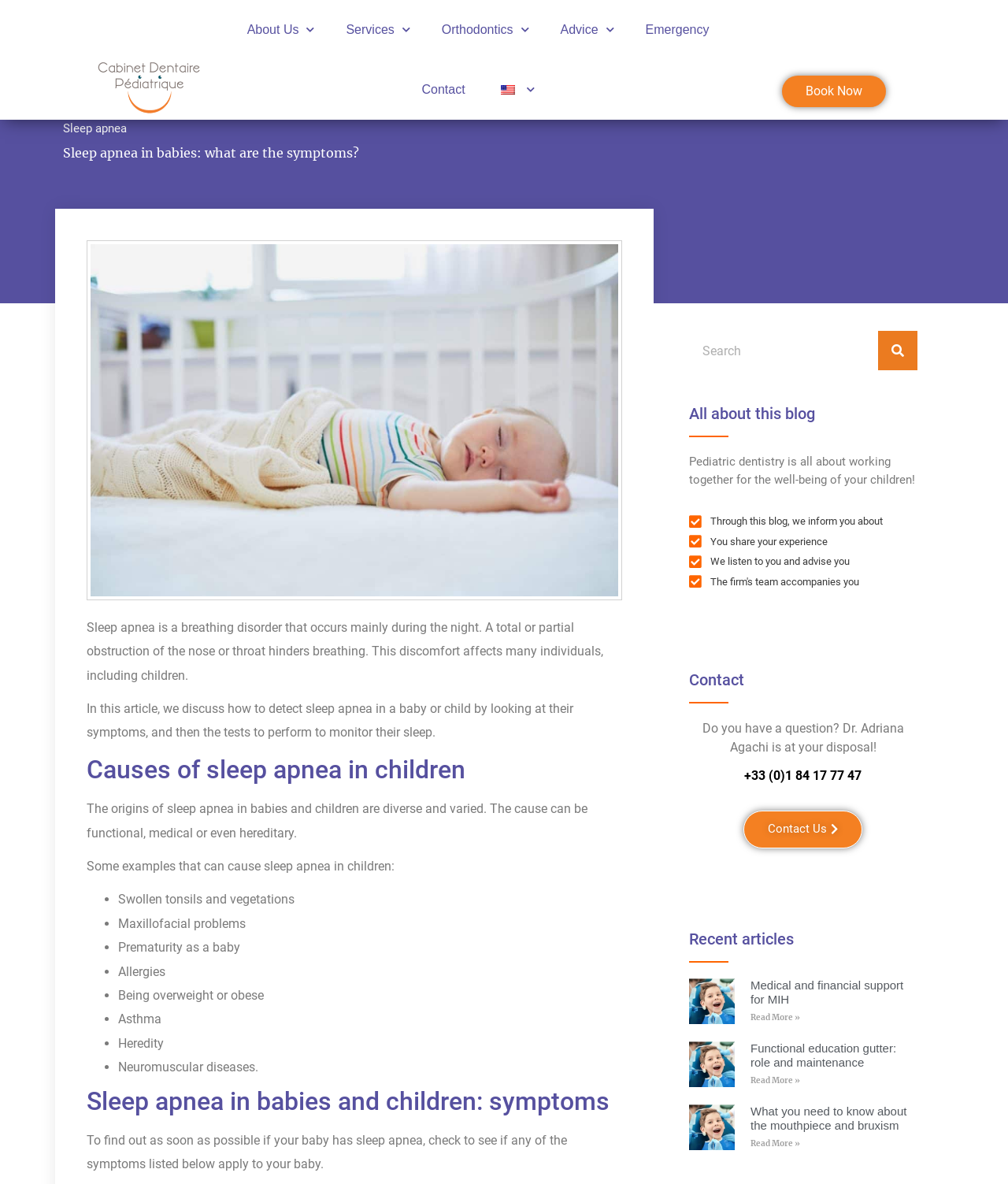Please specify the bounding box coordinates of the element that should be clicked to execute the given instruction: 'Contact Dr. Adriana Agachi'. Ensure the coordinates are four float numbers between 0 and 1, expressed as [left, top, right, bottom].

[0.684, 0.647, 0.91, 0.663]